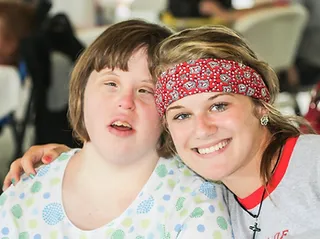Offer a detailed explanation of the image's components.

The image captures a joyful moment between two young women, likely taken during a summer camp or community program. One participant, wearing a patterned shirt with blue and green dots, has a sweet expression and appears to be engaging with the camera. The other, with a bright smile, sports a red bandana and a casual grey t-shirt, embodying a sense of camaraderie and support. Their close embrace reflects a bond of friendship, possibly enhanced through shared experiences at the camp. The backdrop suggests a vibrant and lively atmosphere, typical of group activities and events where connections and memories are made. This image beautifully illustrates the spirit of inclusivity and joy fostered by programs like Camp SMILE, which encourage friendships among individuals with varying abilities.